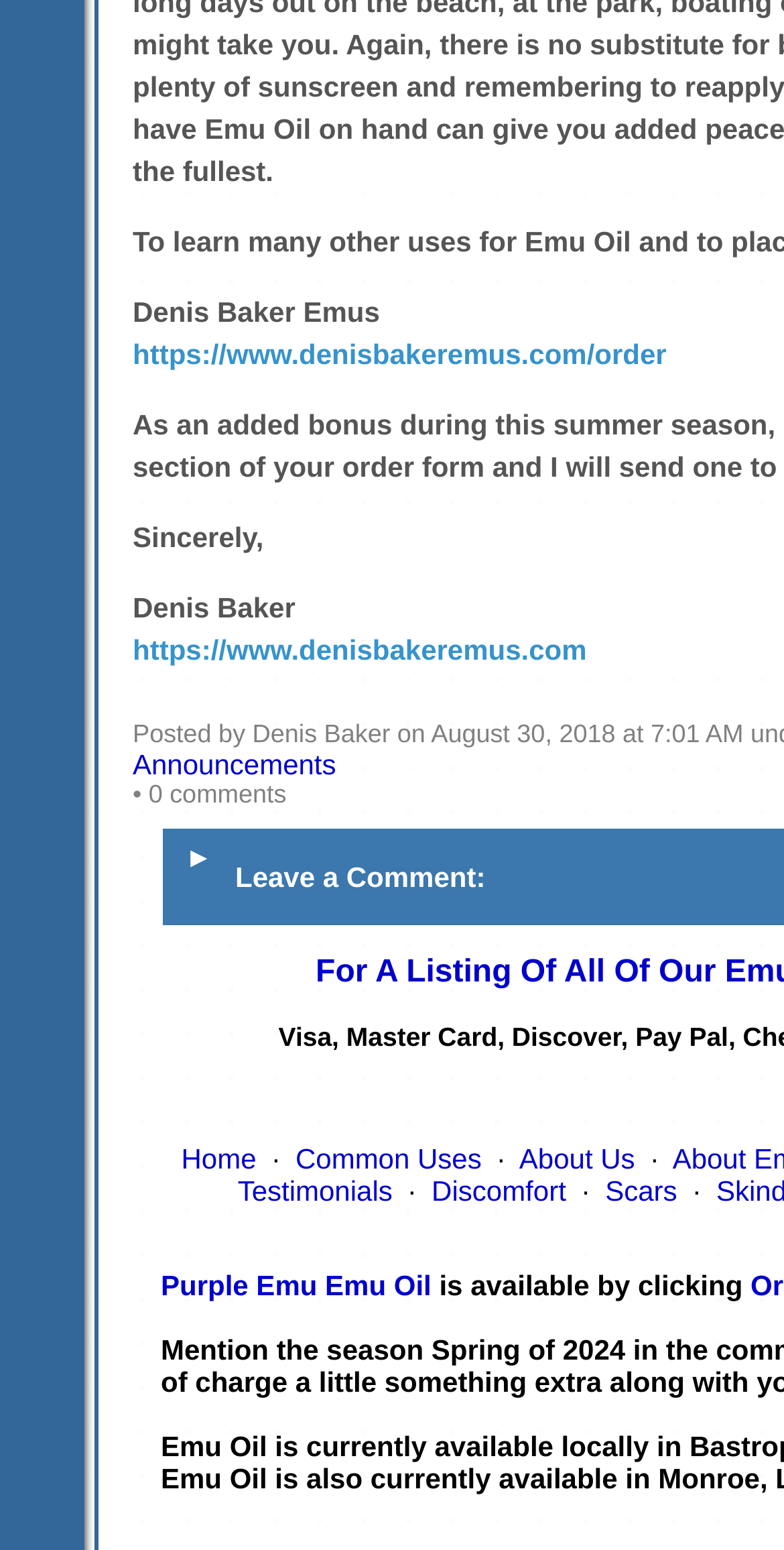Find the bounding box coordinates of the area that needs to be clicked in order to achieve the following instruction: "learn about discomfort". The coordinates should be specified as four float numbers between 0 and 1, i.e., [left, top, right, bottom].

[0.551, 0.758, 0.722, 0.779]